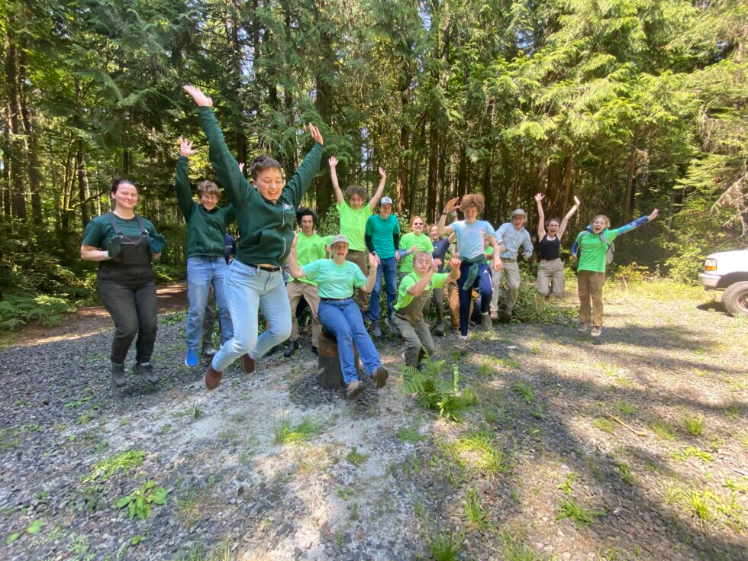Refer to the image and provide an in-depth answer to the question: 
What is the mood of the atmosphere in the image?

The image exudes a lively and enthusiastic atmosphere, which is evident from the participants' energetic body language, such as jumping with arms raised, and their joyful facial expressions, conveying a sense of excitement and camaraderie.